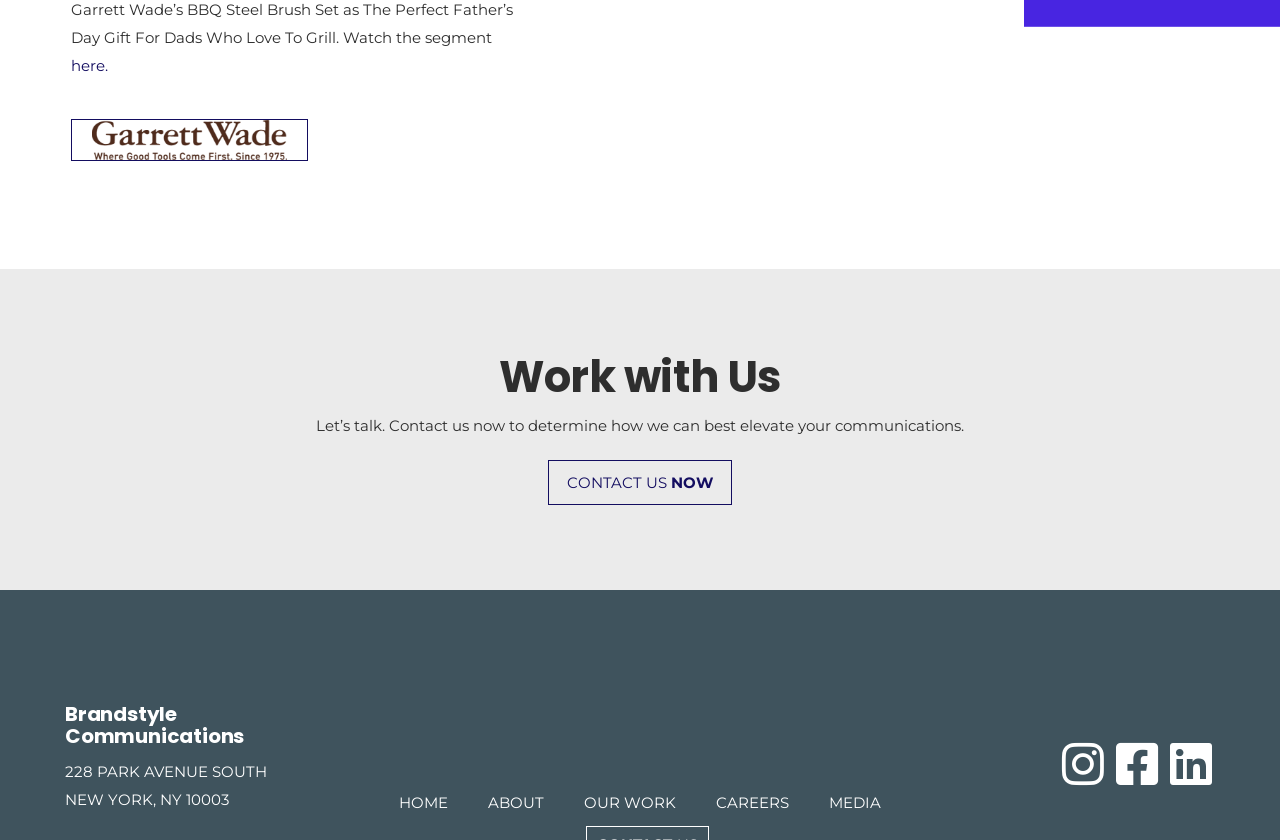Utilize the details in the image to thoroughly answer the following question: How many navigation links are present?

The navigation links can be found at the bottom of the page, and there are five links present, which are HOME, ABOUT, OUR WORK, CAREERS, and MEDIA.